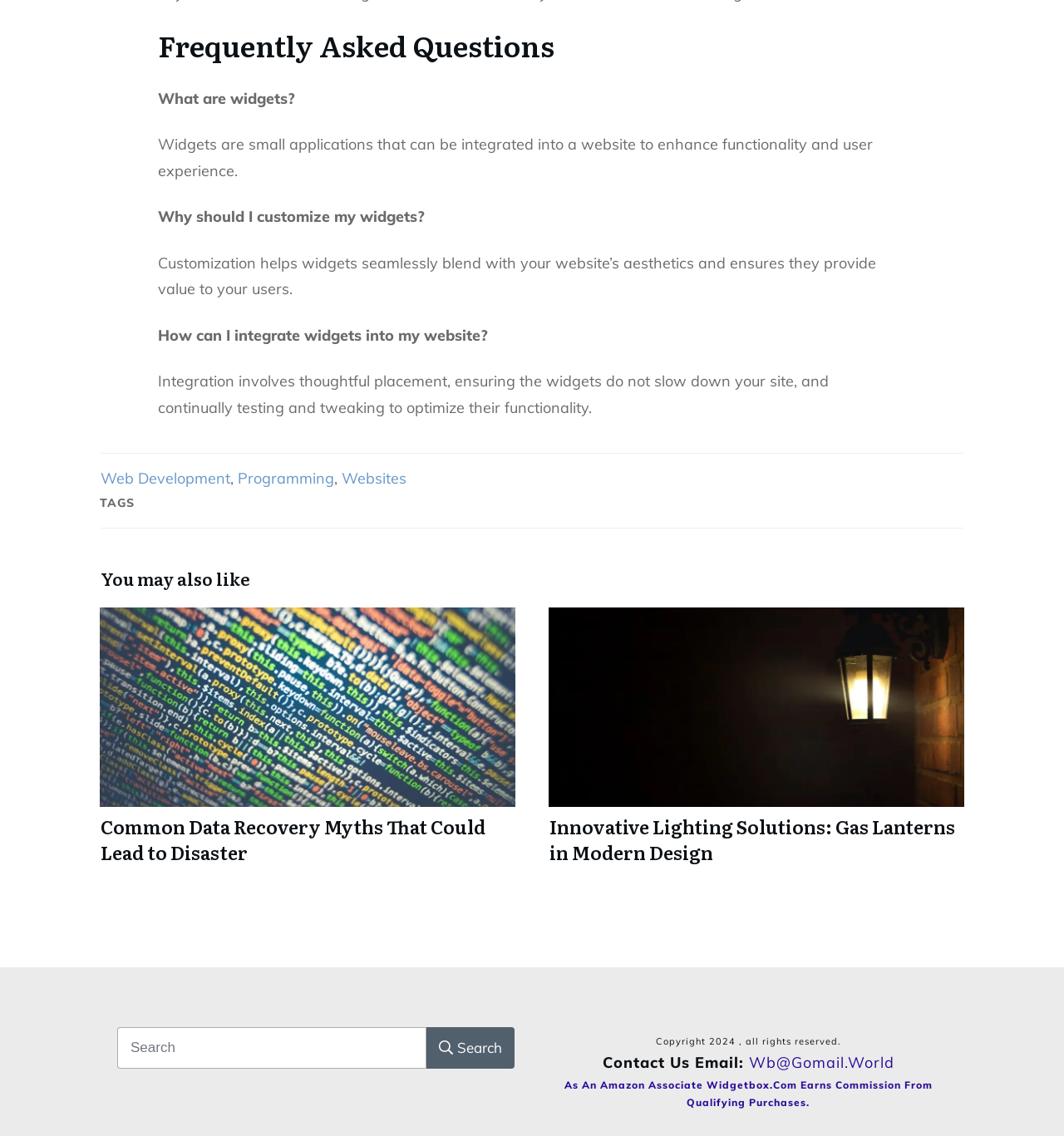Utilize the information from the image to answer the question in detail:
What is the purpose of customization according to the FAQ?

According to the FAQ, the purpose of customization is to make widgets 'seamlessly blend with your website’s aesthetics and ensure they provide value to your users'.